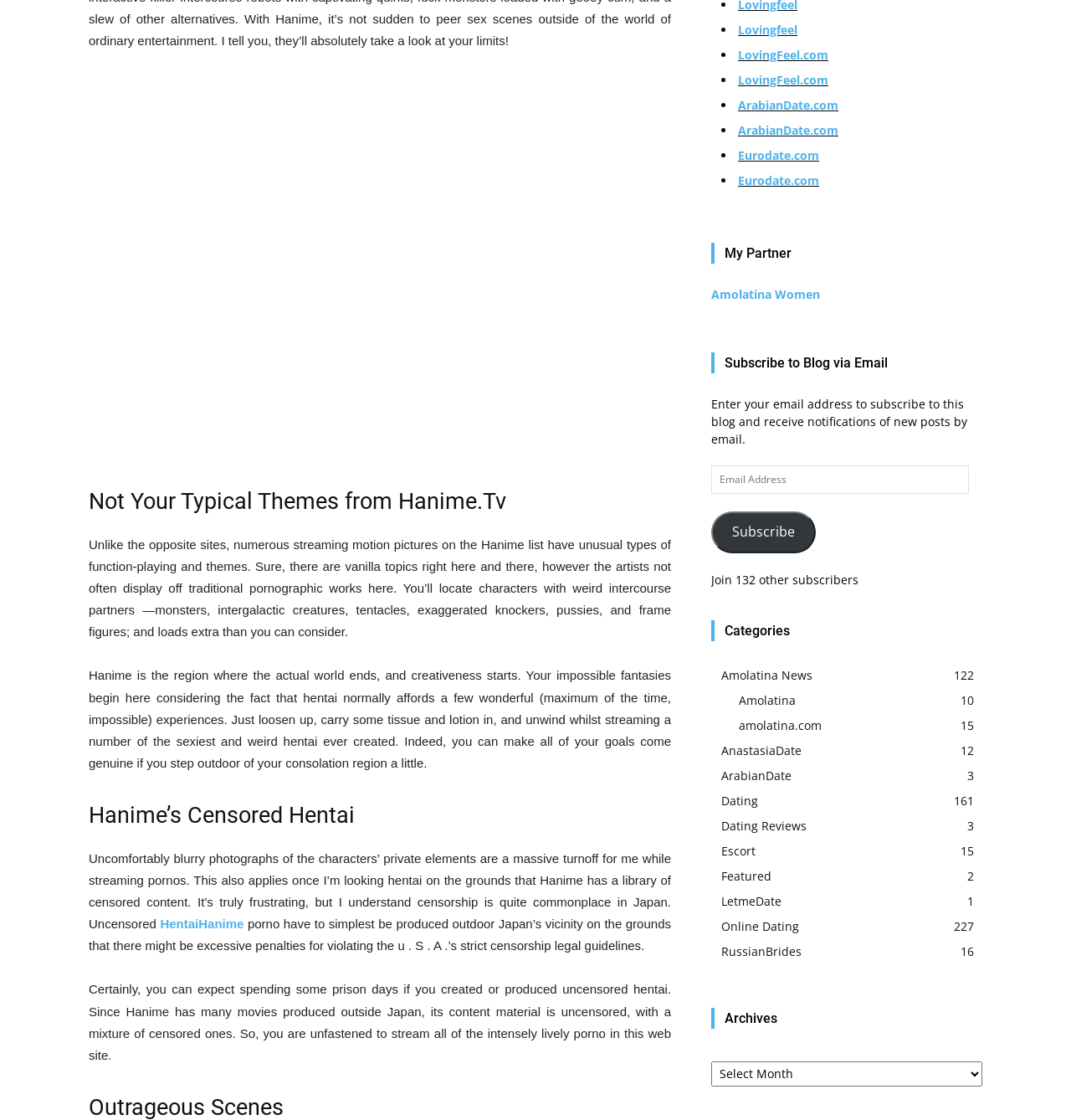Please indicate the bounding box coordinates of the element's region to be clicked to achieve the instruction: "Visit 'HentaiHanime'". Provide the coordinates as four float numbers between 0 and 1, i.e., [left, top, right, bottom].

[0.15, 0.819, 0.228, 0.831]